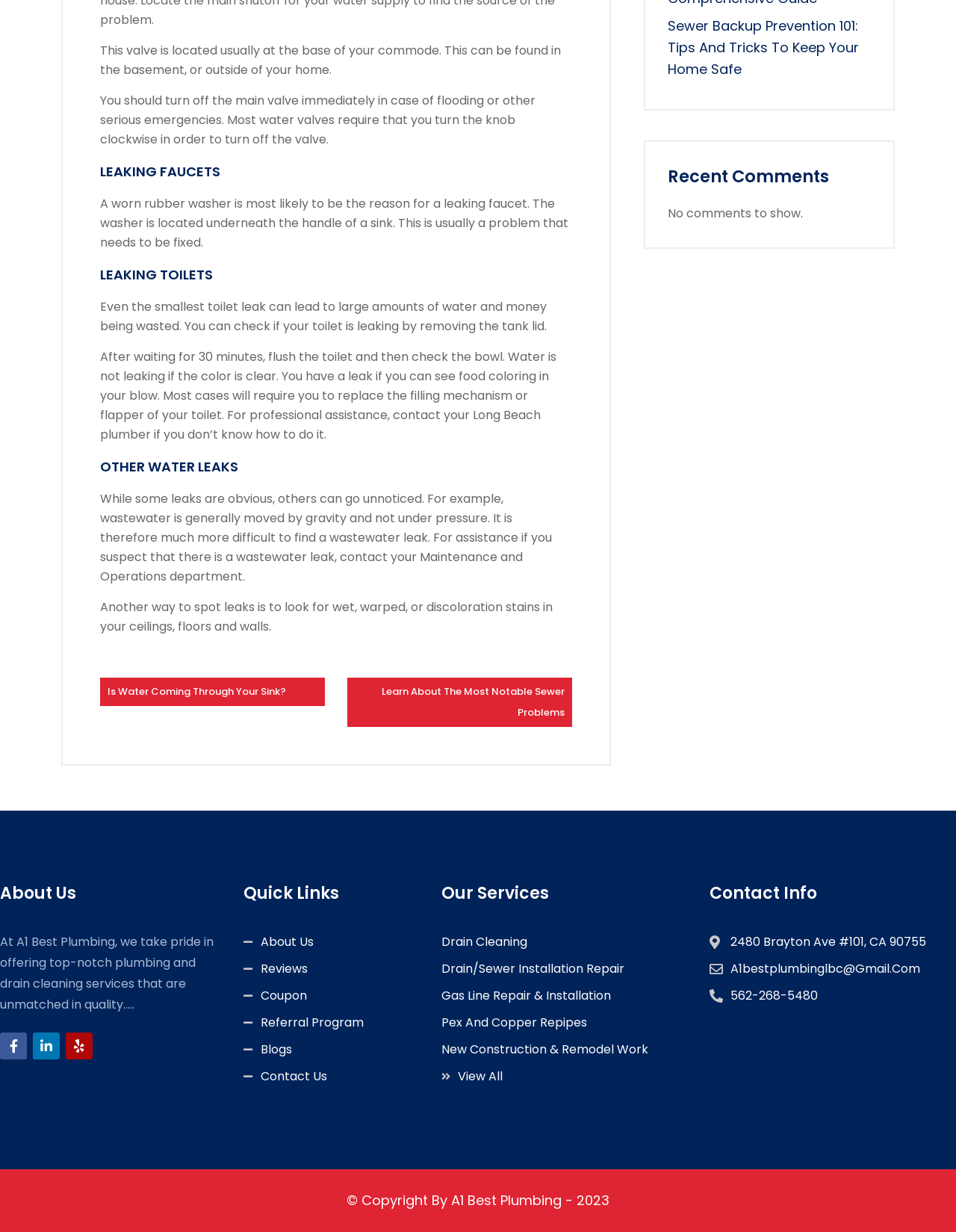Using the provided element description: "Reviews", identify the bounding box coordinates. The coordinates should be four floats between 0 and 1 in the order [left, top, right, bottom].

[0.255, 0.778, 0.438, 0.795]